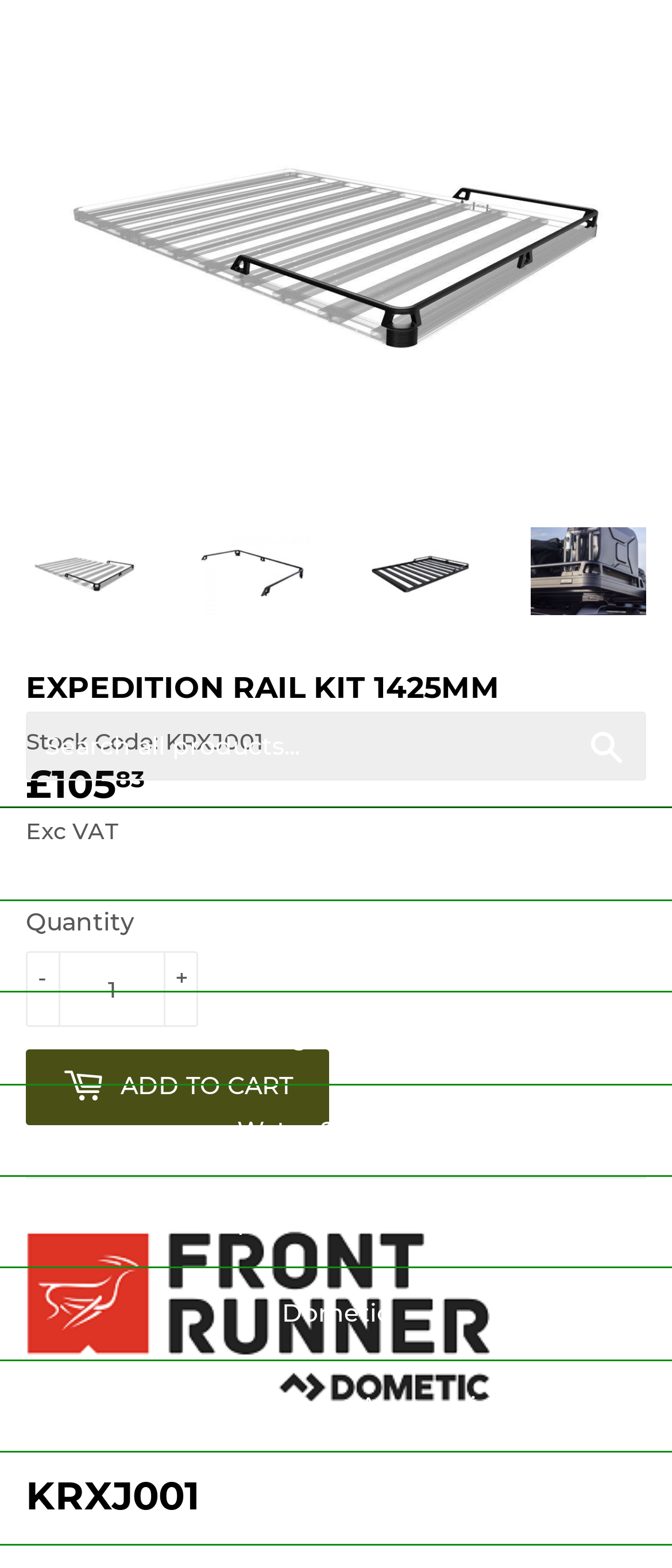Ascertain the bounding box coordinates for the UI element detailed here: "Slimsport & Pro Bed Racks". The coordinates should be provided as [left, top, right, bottom] with each value being a float between 0 and 1.

[0.0, 0.75, 1.0, 0.808]